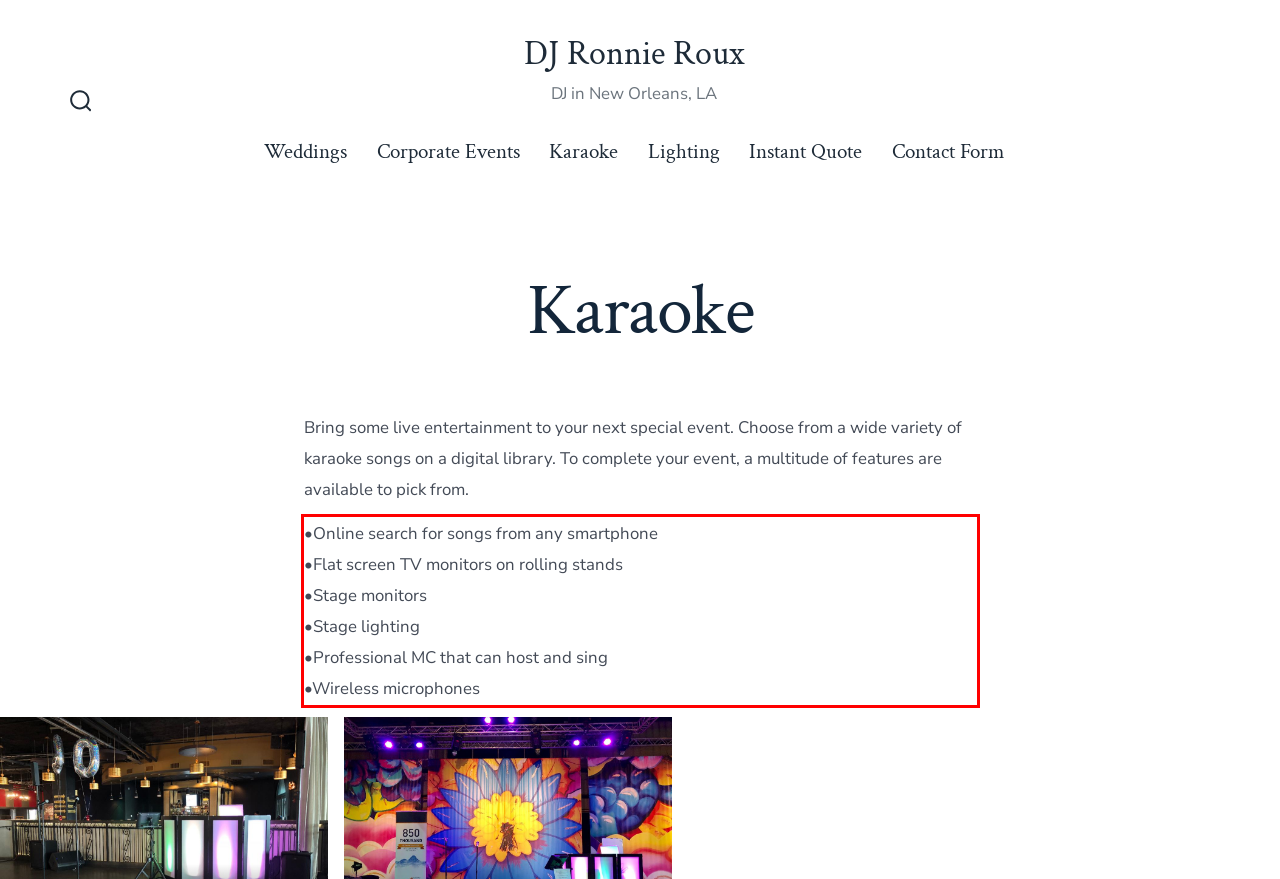Perform OCR on the text inside the red-bordered box in the provided screenshot and output the content.

•Online search for songs from any smartphone •Flat screen TV monitors on rolling stands •Stage monitors •Stage lighting •Professional MC that can host and sing •Wireless microphones